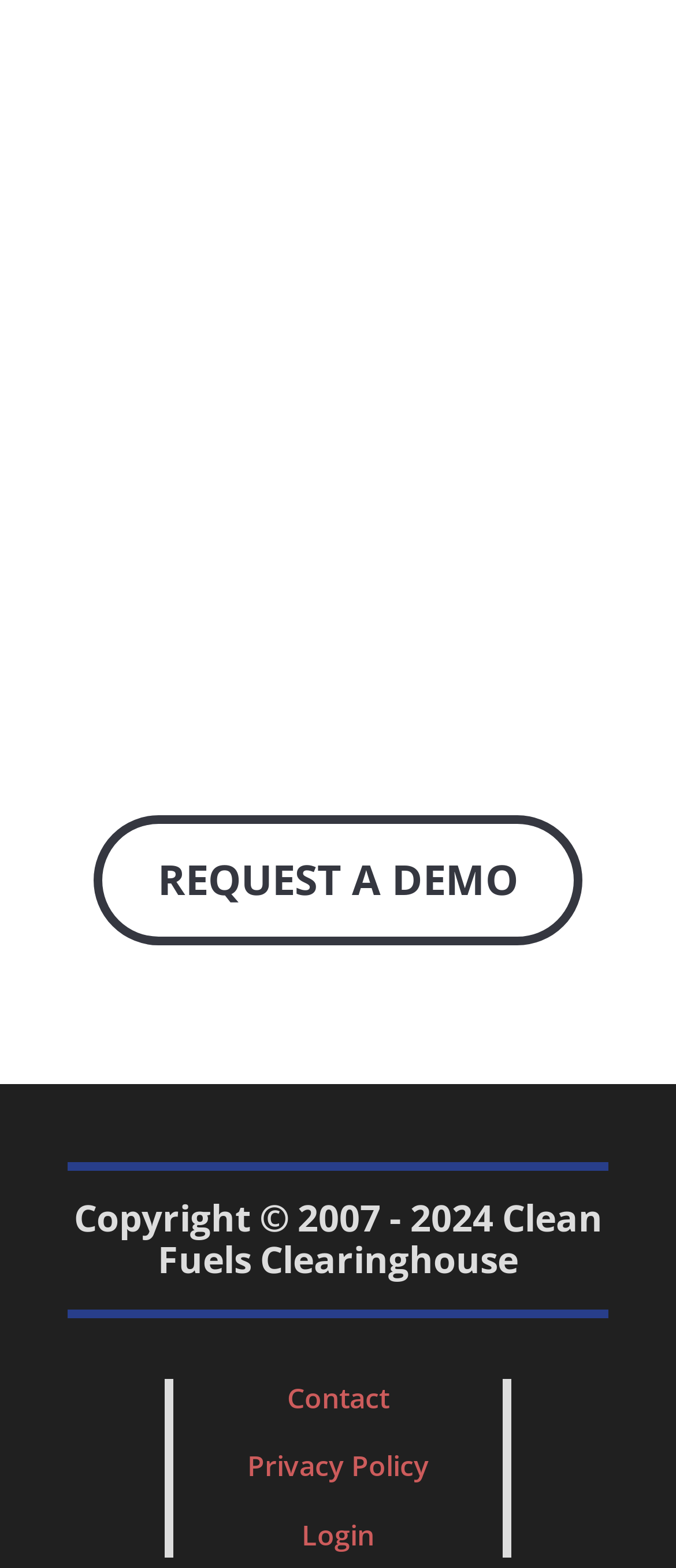Bounding box coordinates are specified in the format (top-left x, top-left y, bottom-right x, bottom-right y). All values are floating point numbers bounded between 0 and 1. Please provide the bounding box coordinate of the region this sentence describes: Toggle navigation

None